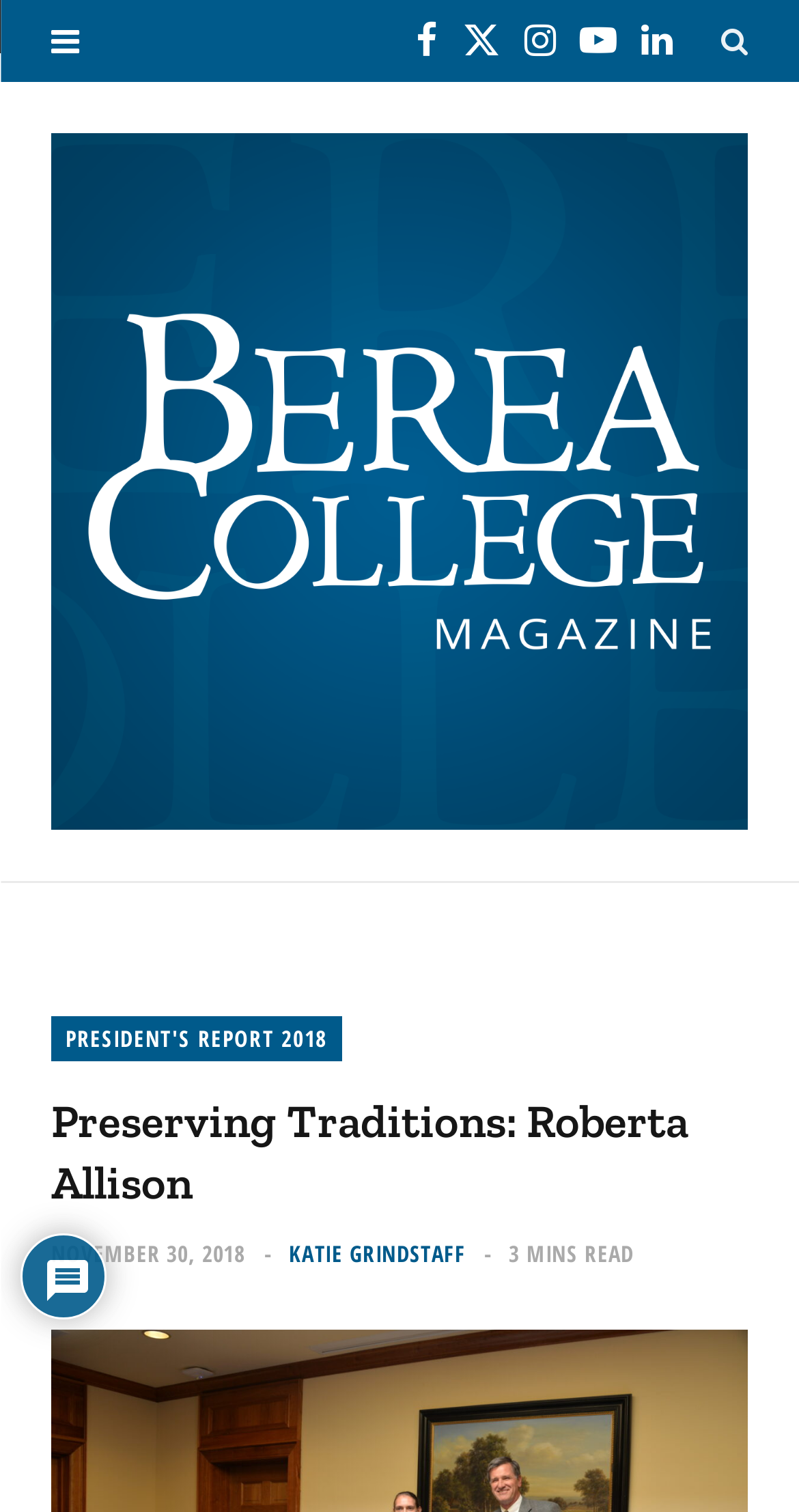Generate the text content of the main headline of the webpage.

Preserving Traditions: Roberta Allison